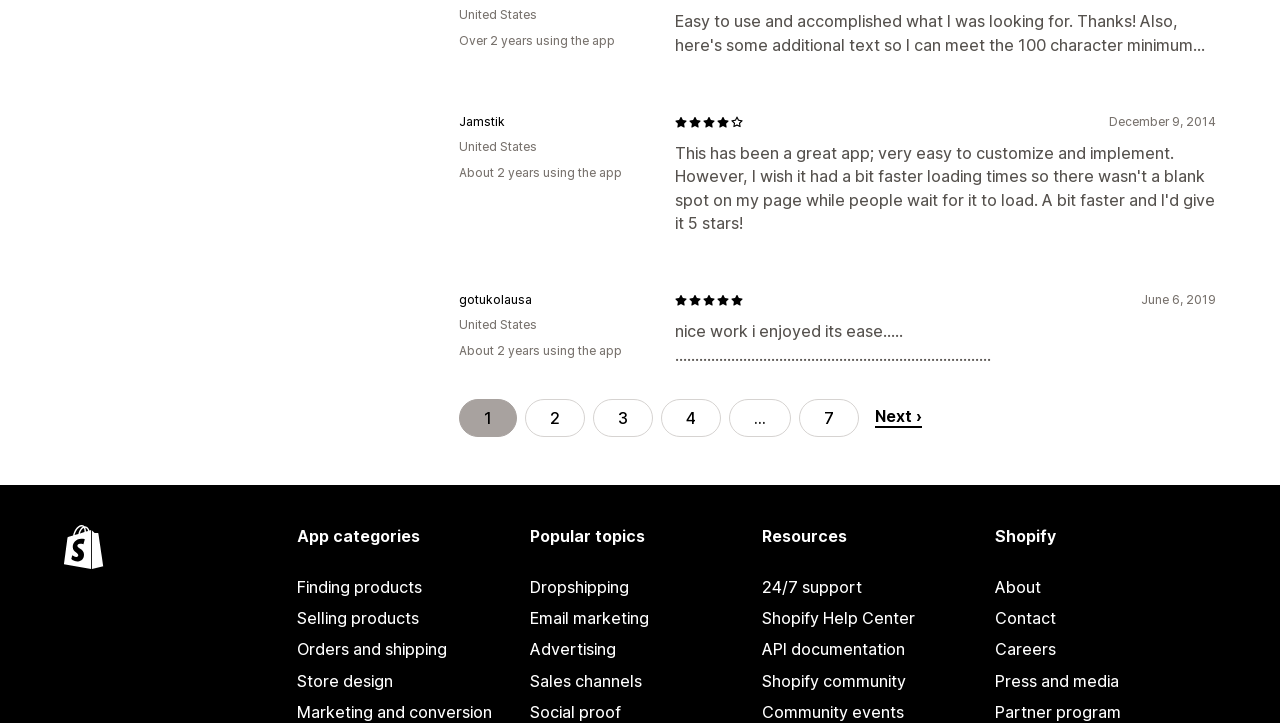Using the provided element description: "Press and media", determine the bounding box coordinates of the corresponding UI element in the screenshot.

[0.777, 0.92, 0.95, 0.964]